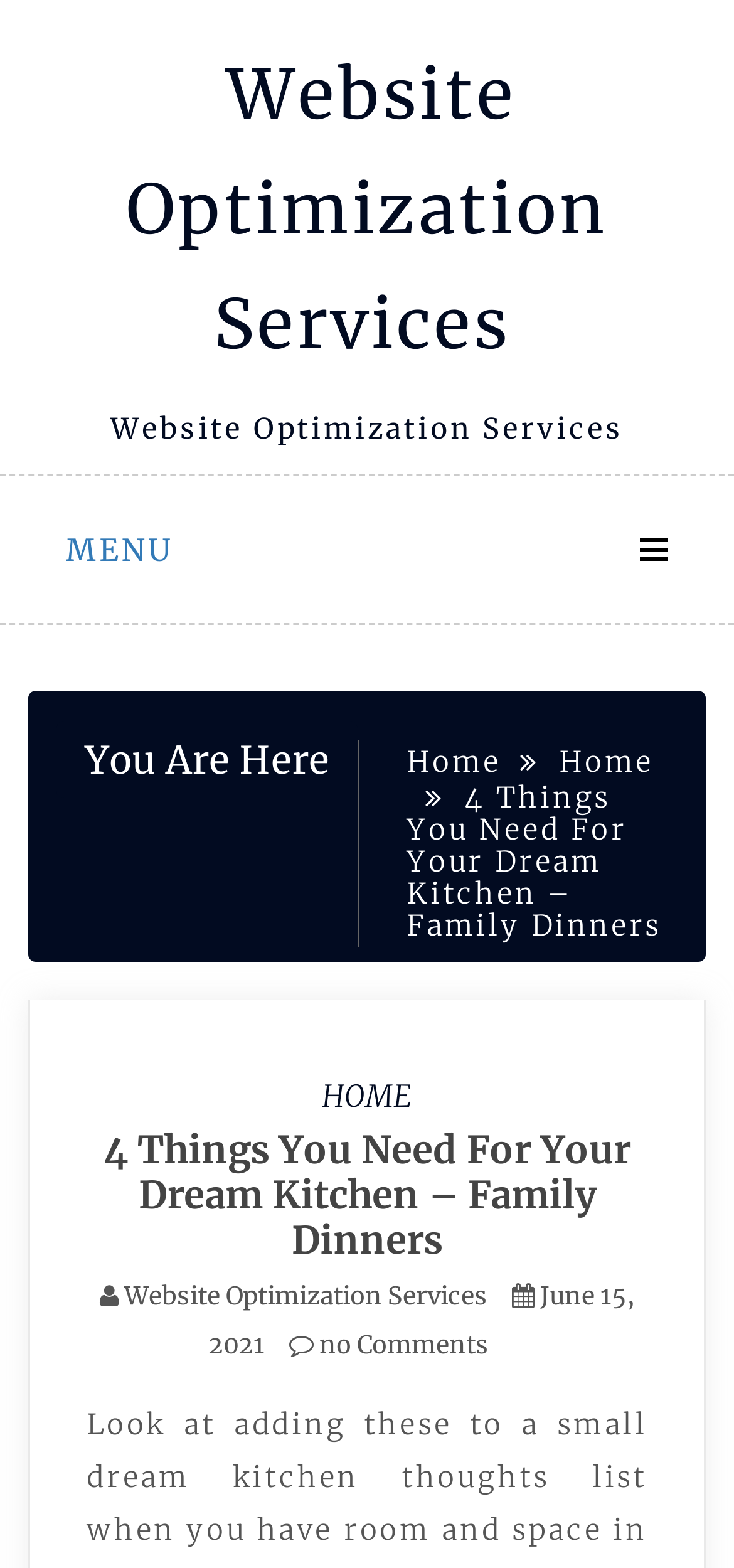Please answer the following question using a single word or phrase: 
What is the date of the article?

June 15, 2021